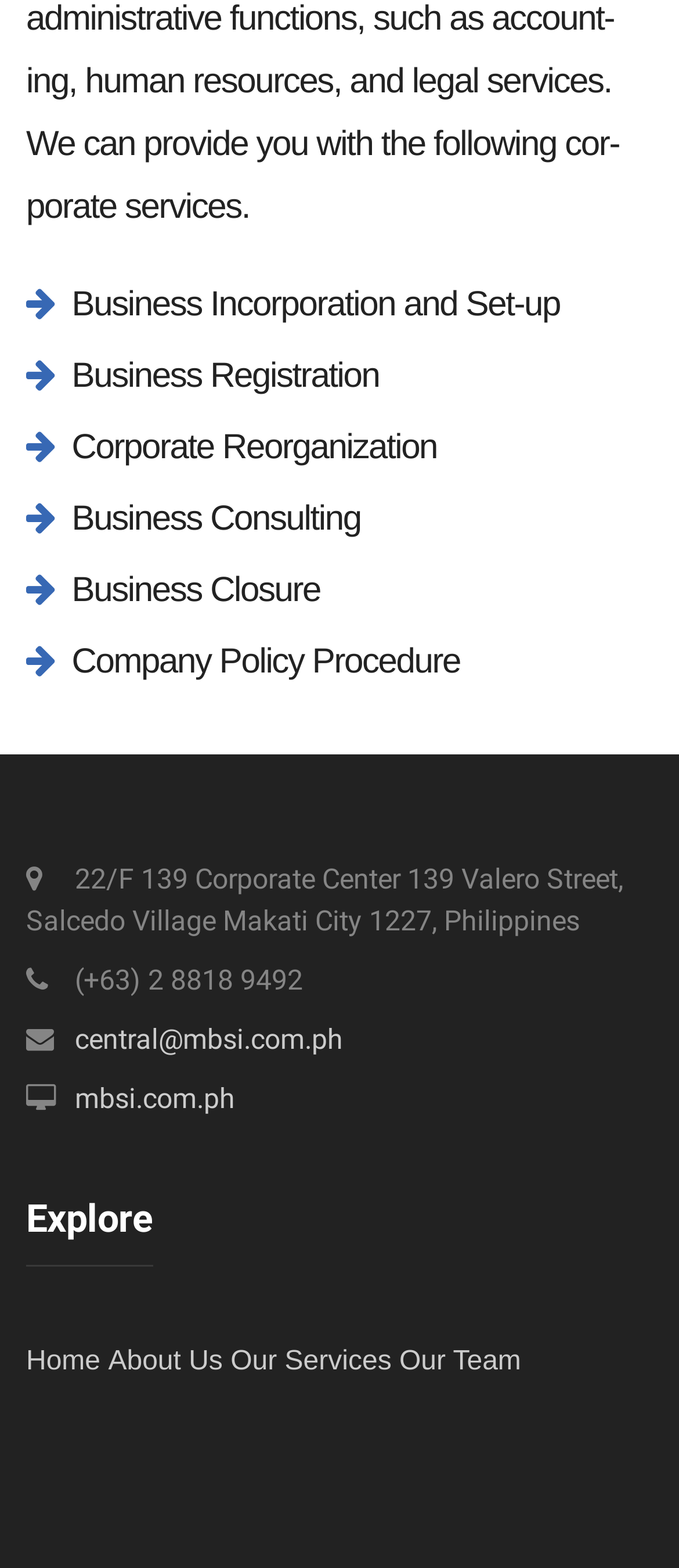Please specify the bounding box coordinates in the format (top-left x, top-left y, bottom-right x, bottom-right y), with values ranging from 0 to 1. Identify the bounding box for the UI component described as follows: Our Services

[0.34, 0.859, 0.577, 0.878]